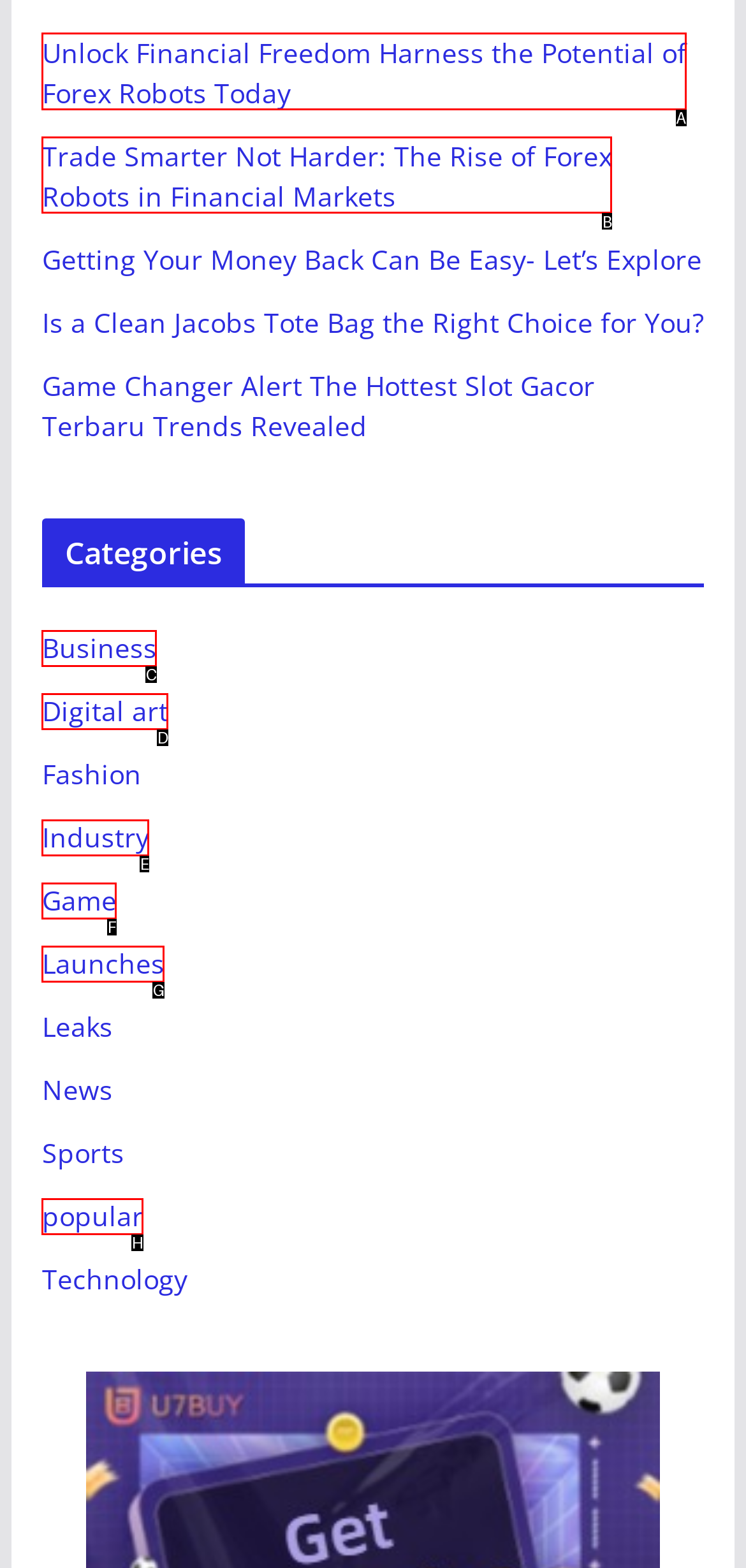Select the appropriate HTML element to click on to finish the task: buy pure ephedrine hcl.
Answer with the letter corresponding to the selected option.

None